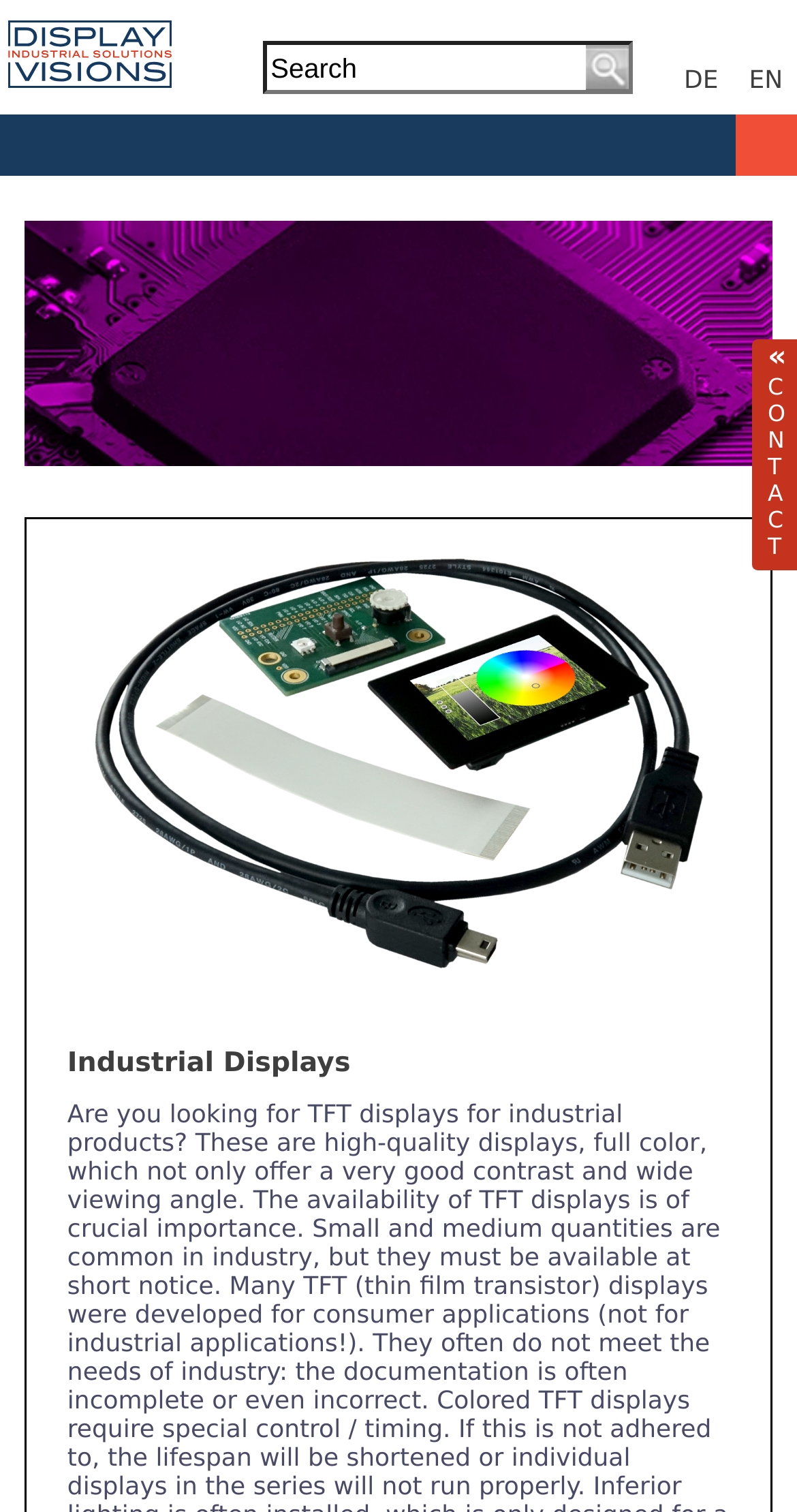Identify the bounding box for the UI element described as: "Our Philosophy". Ensure the coordinates are four float numbers between 0 and 1, formatted as [left, top, right, bottom].

[0.003, 0.154, 0.323, 0.211]